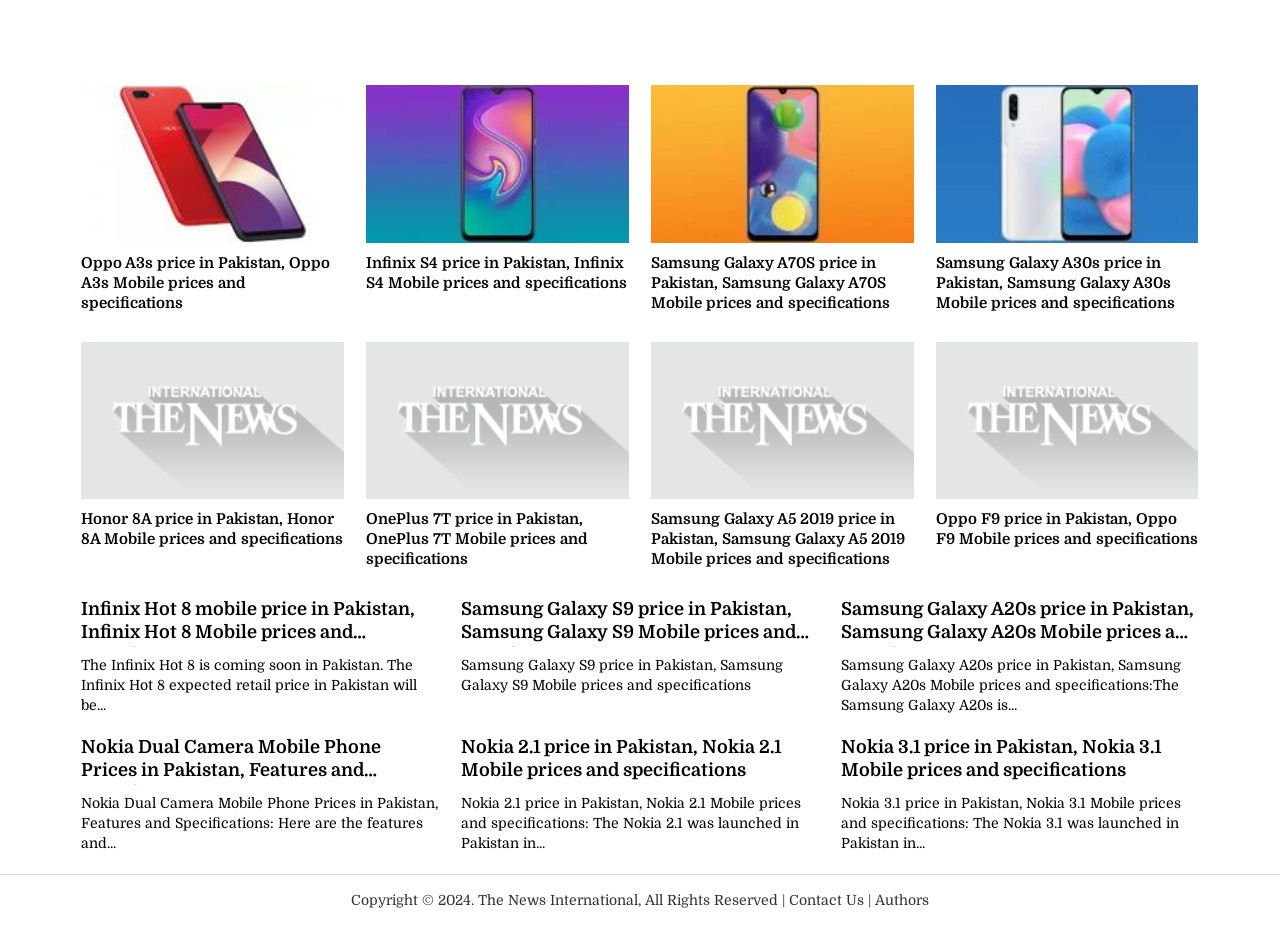Please give a short response to the question using one word or a phrase:
What is the name of the news organization that owns this webpage?

The News International